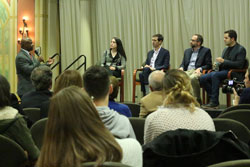Analyze the image and describe all the key elements you observe.

The image captures a dynamic panel discussion held in the wake of the recent election, featuring four panelists seated on stage, attentively engaged with a moderator who is addressing the audience. The setting appears to be a formal assembly room, characterized by subdued lighting and elegant drapery that contributes to an atmosphere of serious discourse. Audience members, predominantly students, can be seen focused on the discussion, reflecting the significance of the event as part of an educational initiative aimed at fostering dialogue about the election's impact and aftermath. This event underscores the importance of engaging young voices in political conversations, especially in light of the controversial nature of the recent election. Panelists include professionals from prominent news organizations, bringing diverse perspectives to the discussion, while the moderator facilitates the dialogue, emphasizing the relevance of accurate media representation in today's political climate.